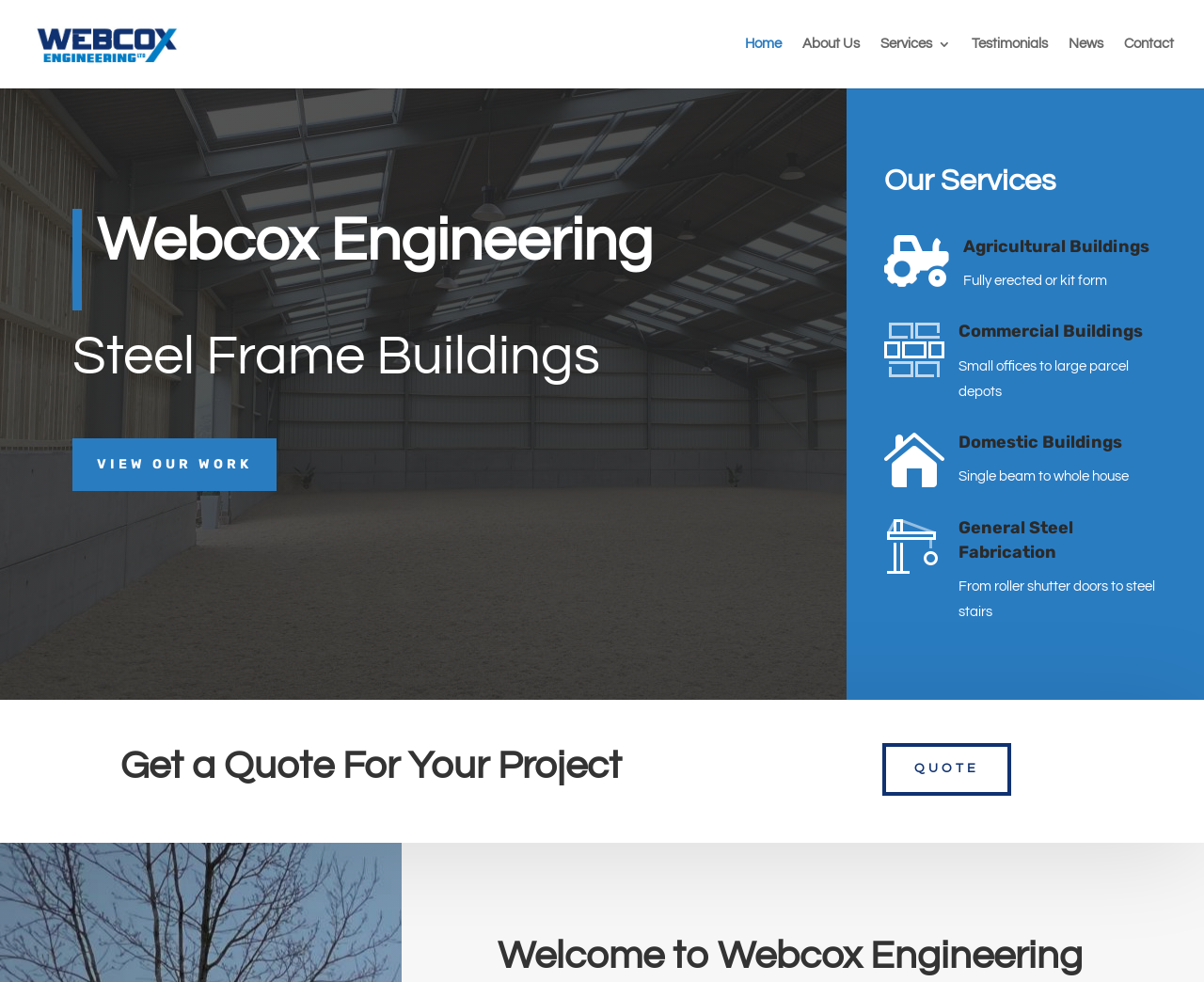How many services does Webcox Engineering offer?
Using the image, give a concise answer in the form of a single word or short phrase.

4